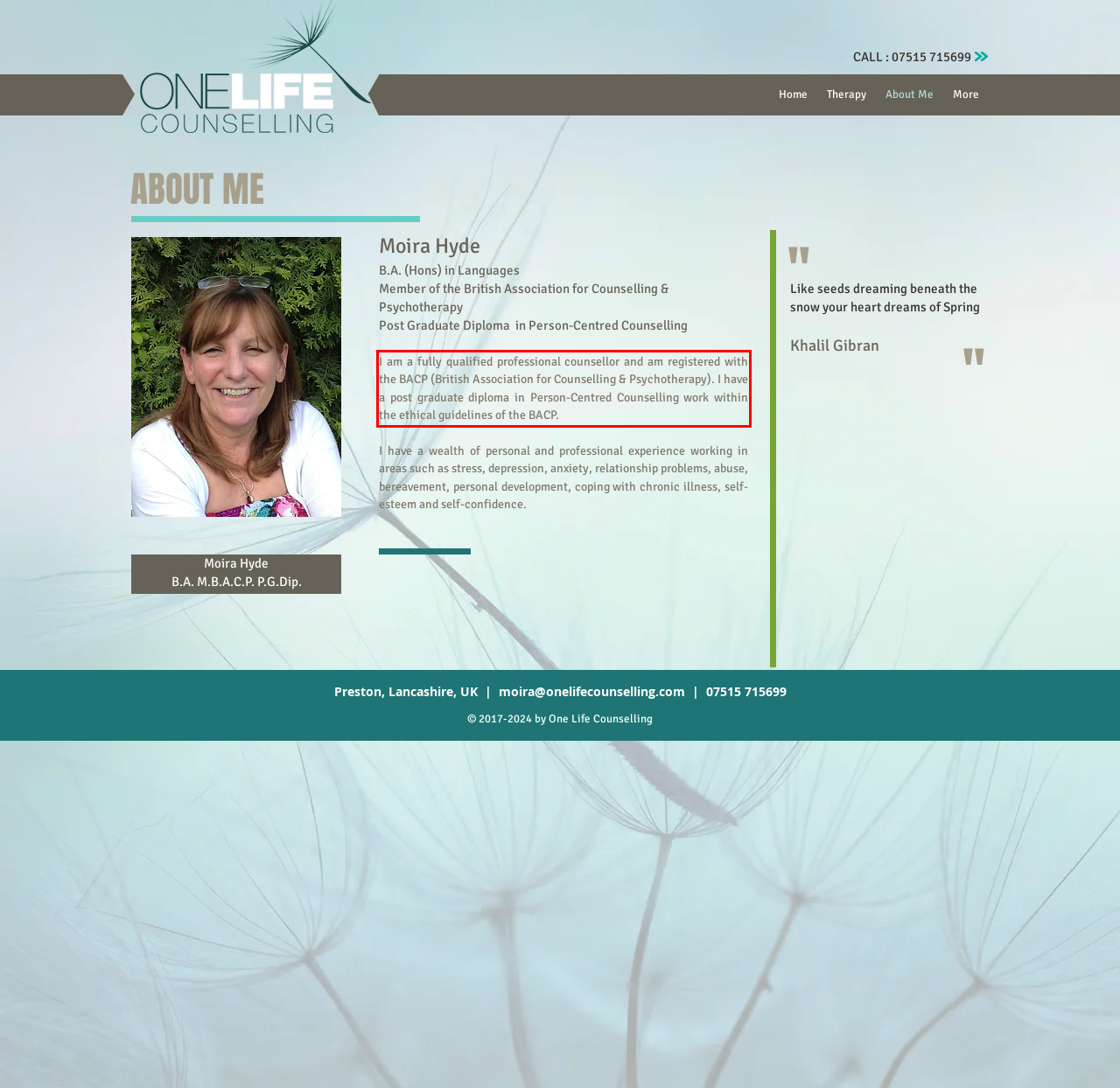There is a UI element on the webpage screenshot marked by a red bounding box. Extract and generate the text content from within this red box.

I am a fully qualified professional counsellor and am registered with the BACP (British Association for Counselling & Psychotherapy). I have a post graduate diploma in Person-Centred Counselling work within the ethical guidelines of the BACP.